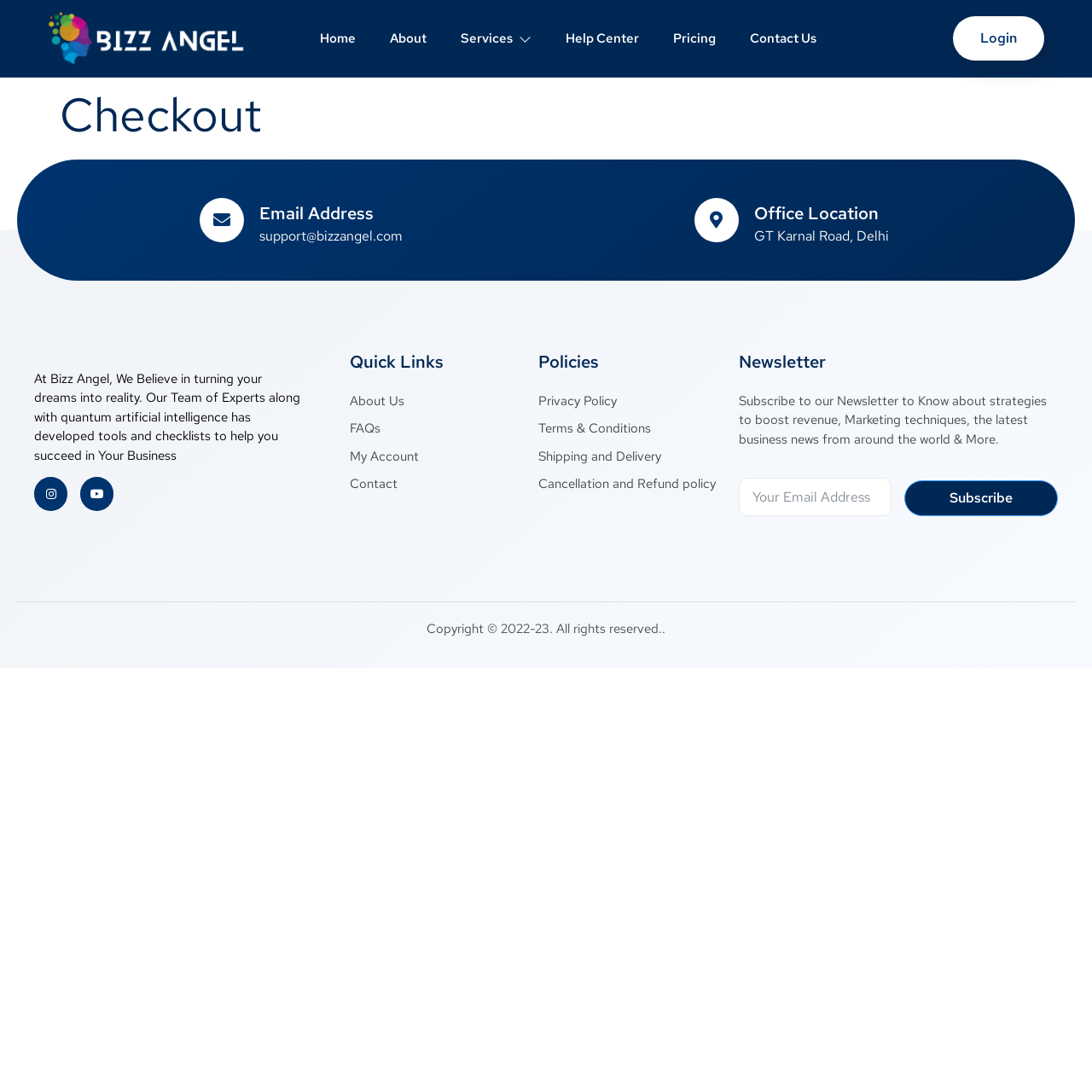Find and indicate the bounding box coordinates of the region you should select to follow the given instruction: "Check the Pricing".

[0.601, 0.0, 0.671, 0.07]